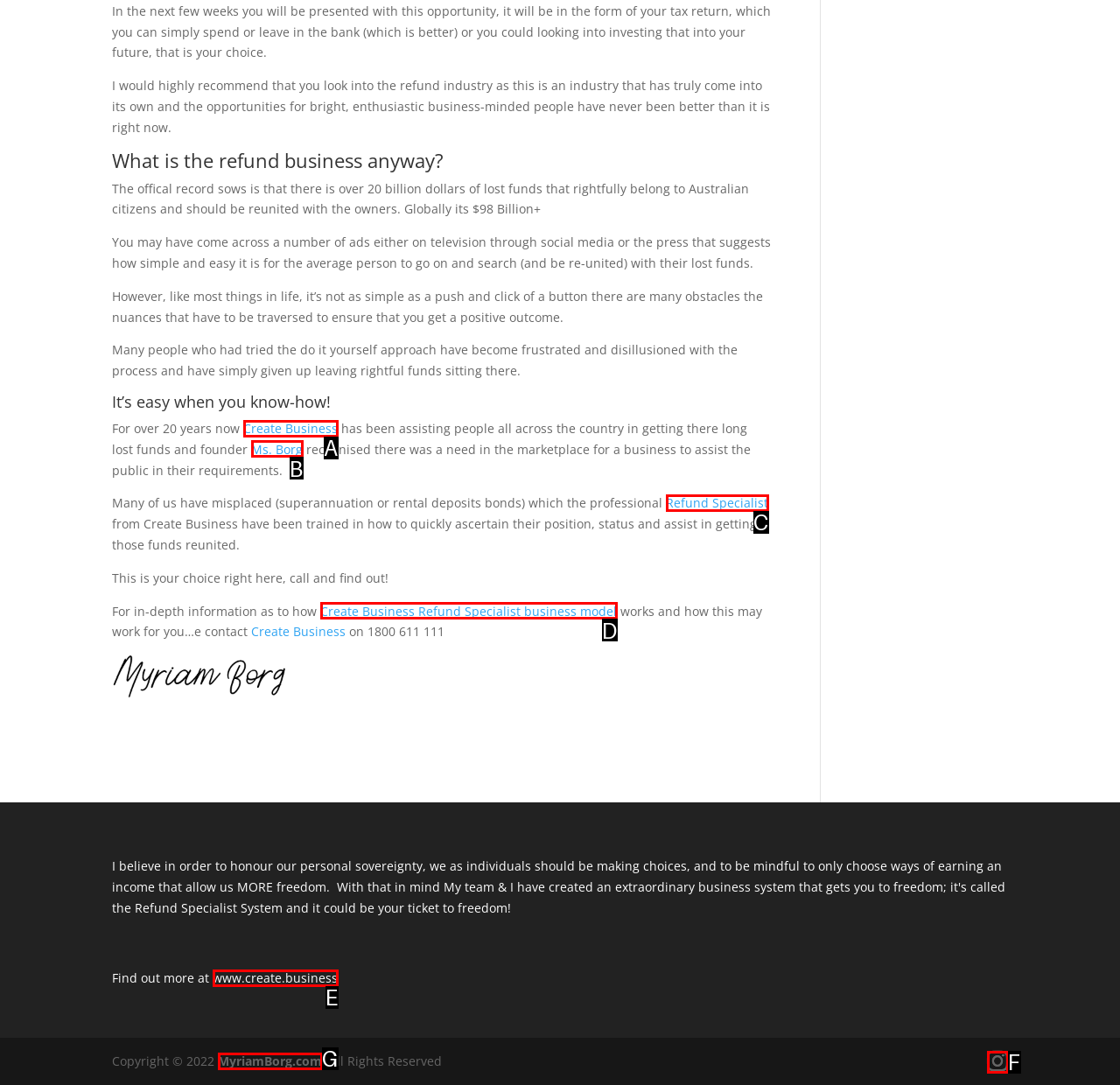Tell me which one HTML element best matches the description: MyriamBorg.com
Answer with the option's letter from the given choices directly.

G